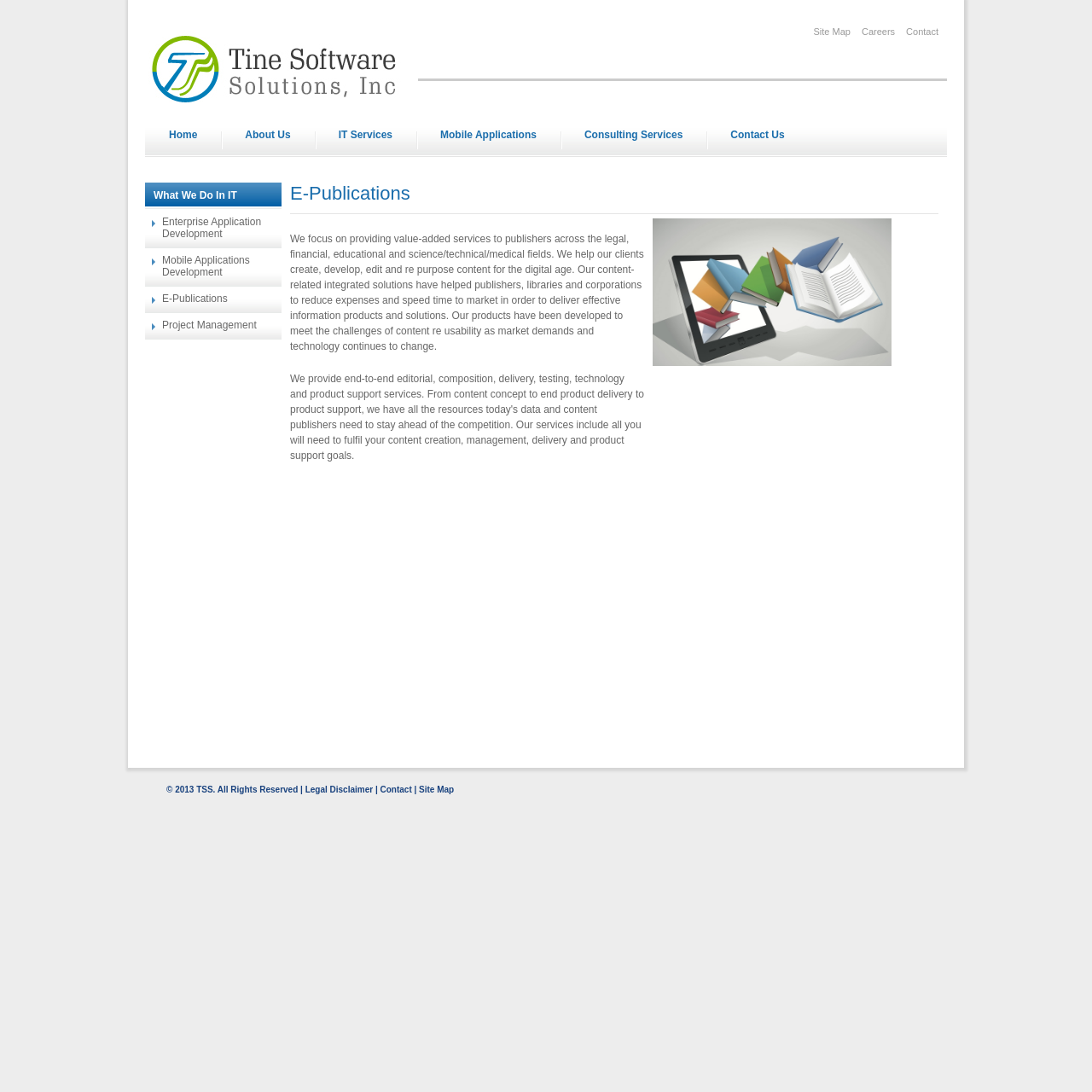What is the company name?
Look at the image and respond with a single word or a short phrase.

TSS